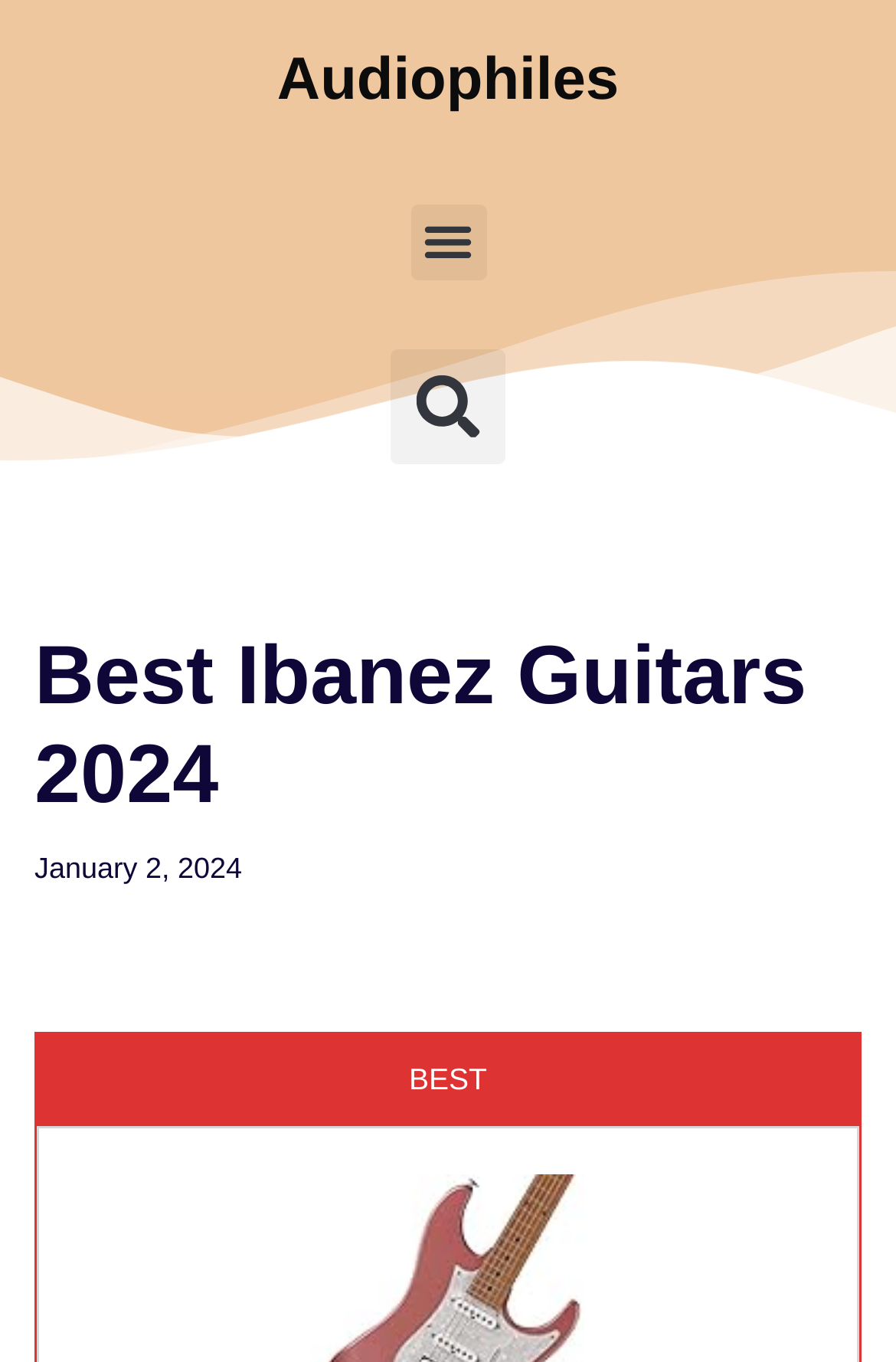Look at the image and answer the question in detail:
What type of content can be searched on this webpage?

Based on the search bar and the button labeled 'Search', it can be inferred that the webpage allows users to search for guitars, specifically Ibanez guitars, as indicated by the meta description.